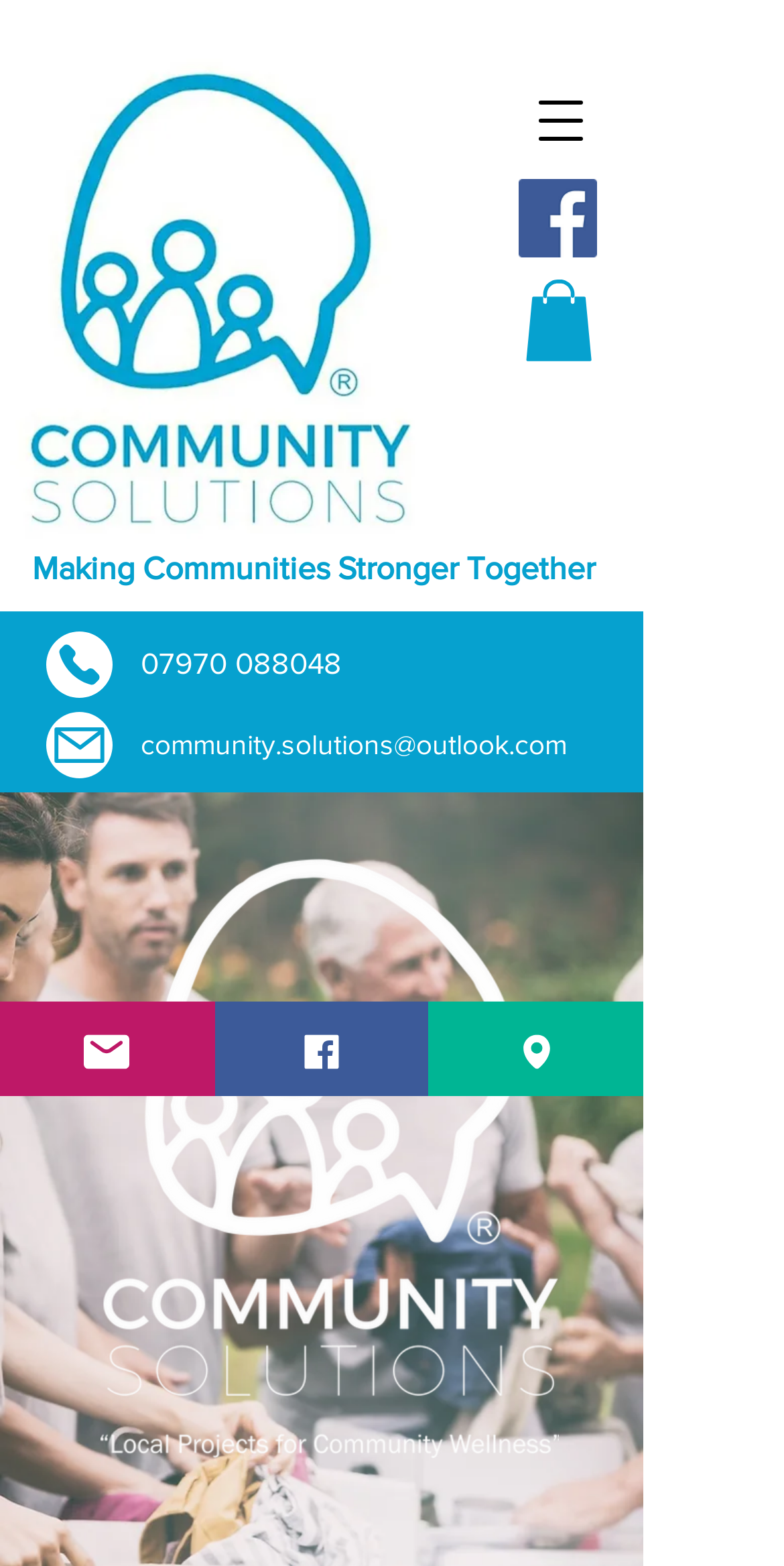Please reply to the following question using a single word or phrase: 
What social media platform is linked to the icon with a Facebook logo?

Facebook